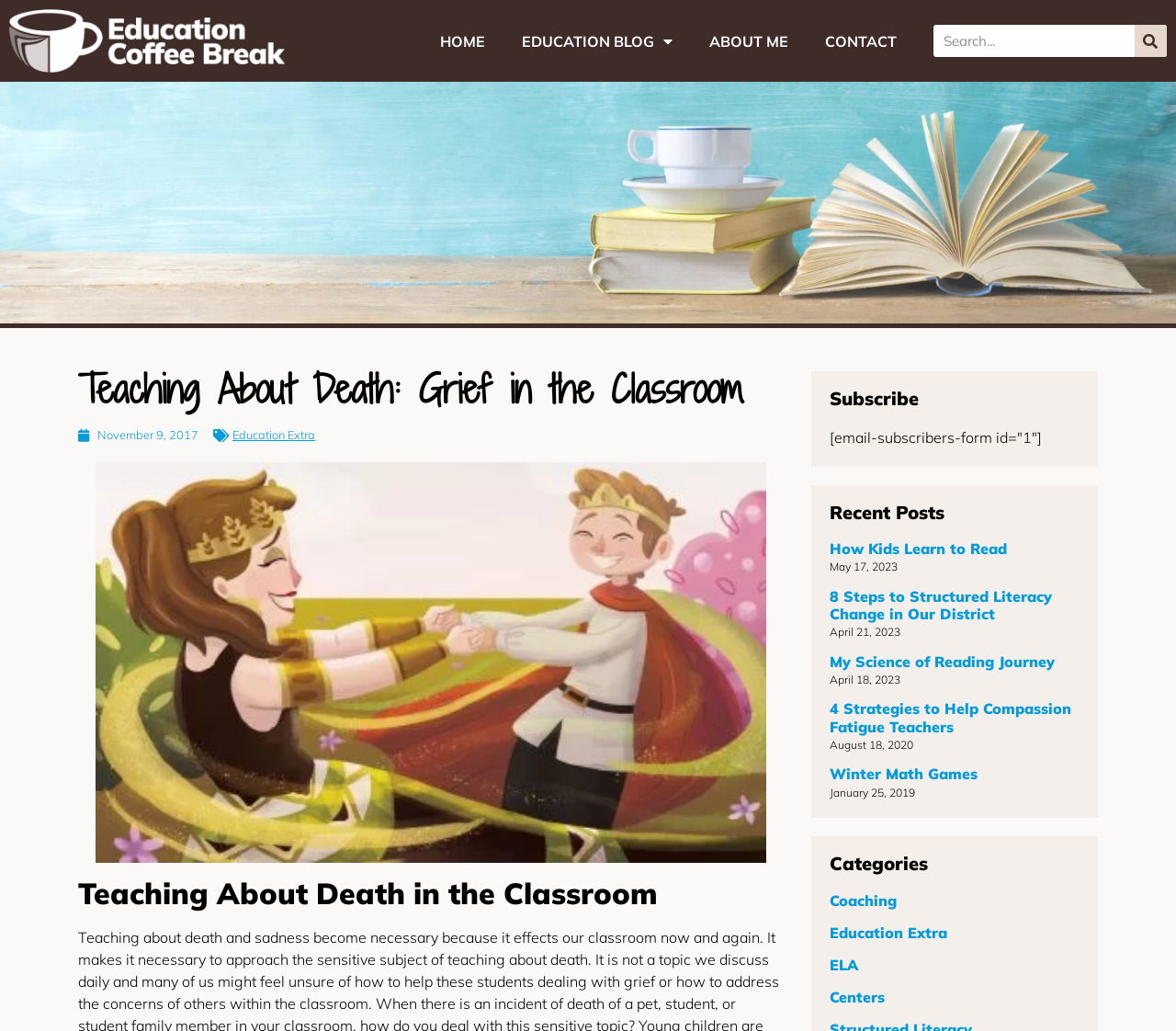Identify the bounding box coordinates of the section that should be clicked to achieve the task described: "Read the article 'How Kids Learn to Read'".

[0.705, 0.523, 0.856, 0.541]